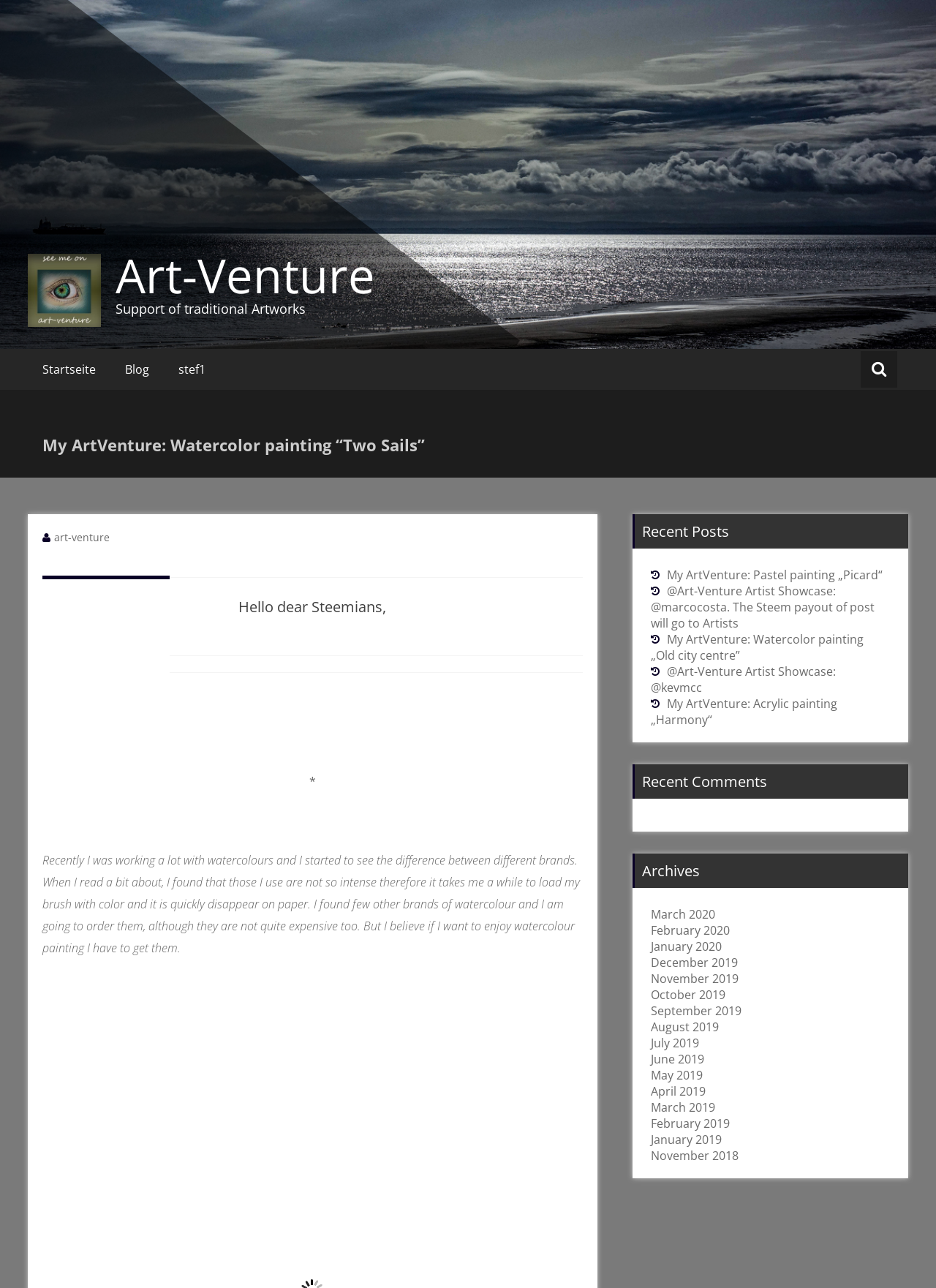How many recent posts are listed?
Based on the image, give a one-word or short phrase answer.

4